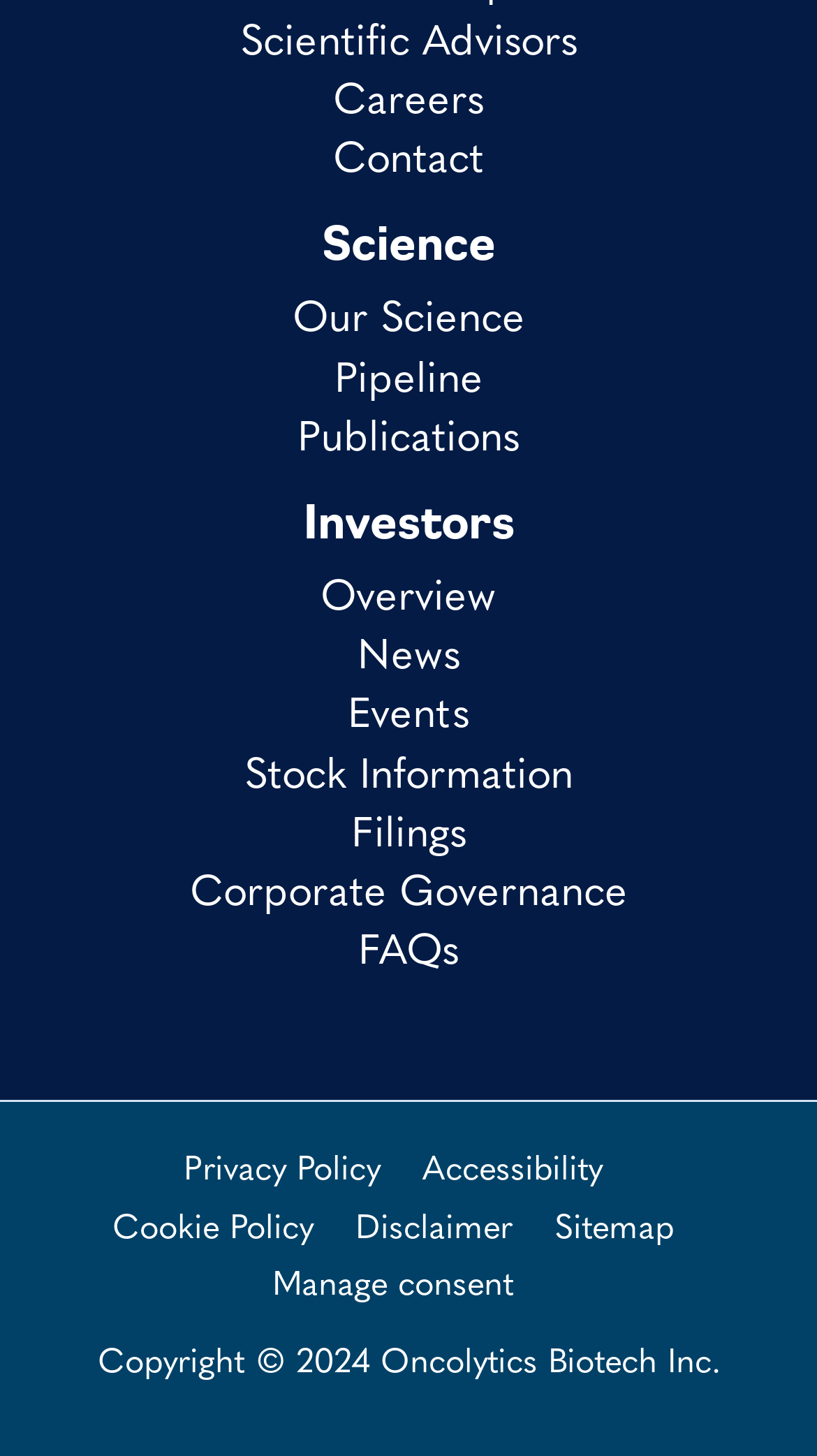Please identify the bounding box coordinates of the element that needs to be clicked to perform the following instruction: "Read the Privacy Policy".

[0.224, 0.786, 0.465, 0.825]